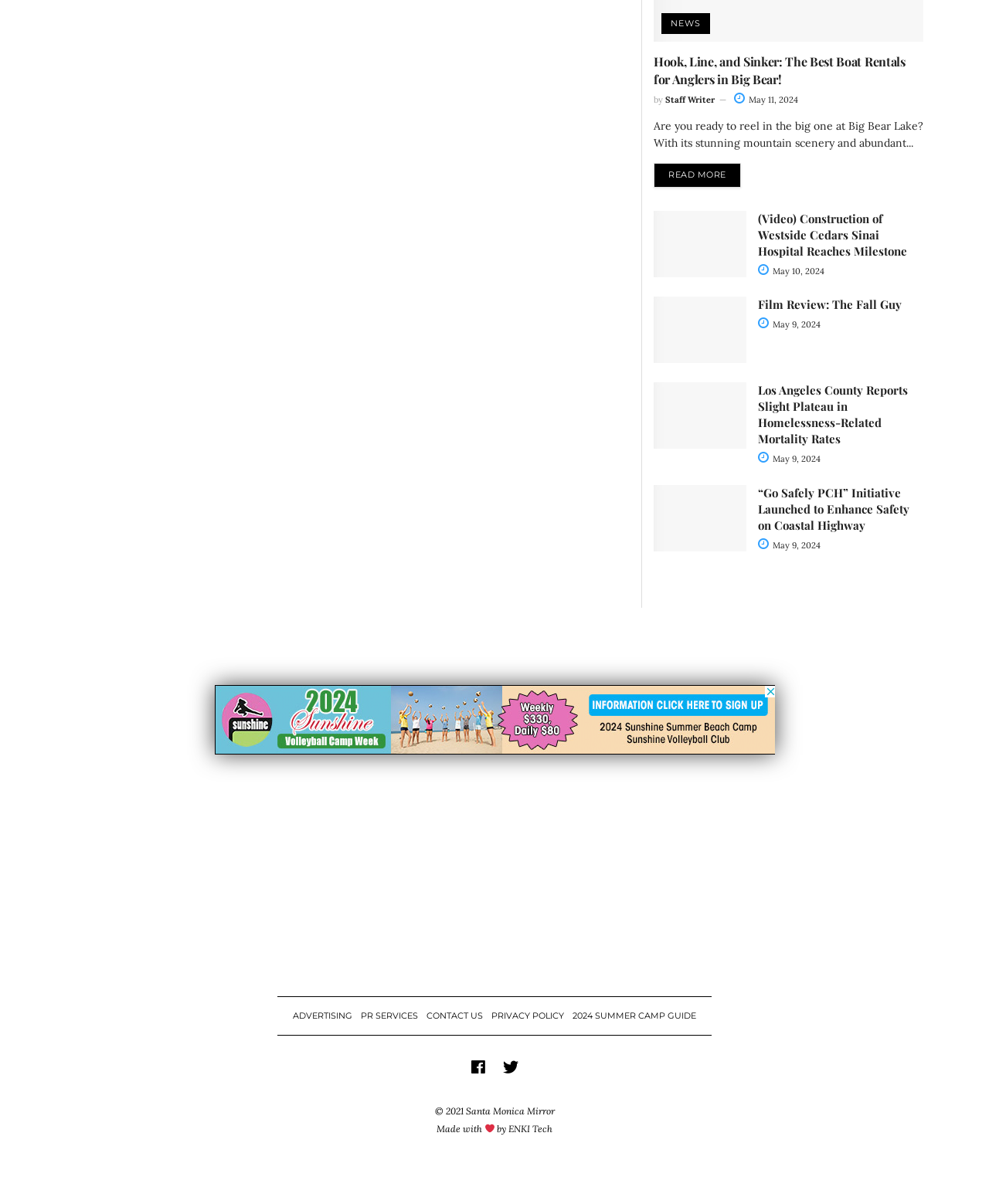Highlight the bounding box coordinates of the element you need to click to perform the following instruction: "Read news about Hook, Line, and Sinker."

[0.661, 0.044, 0.915, 0.072]